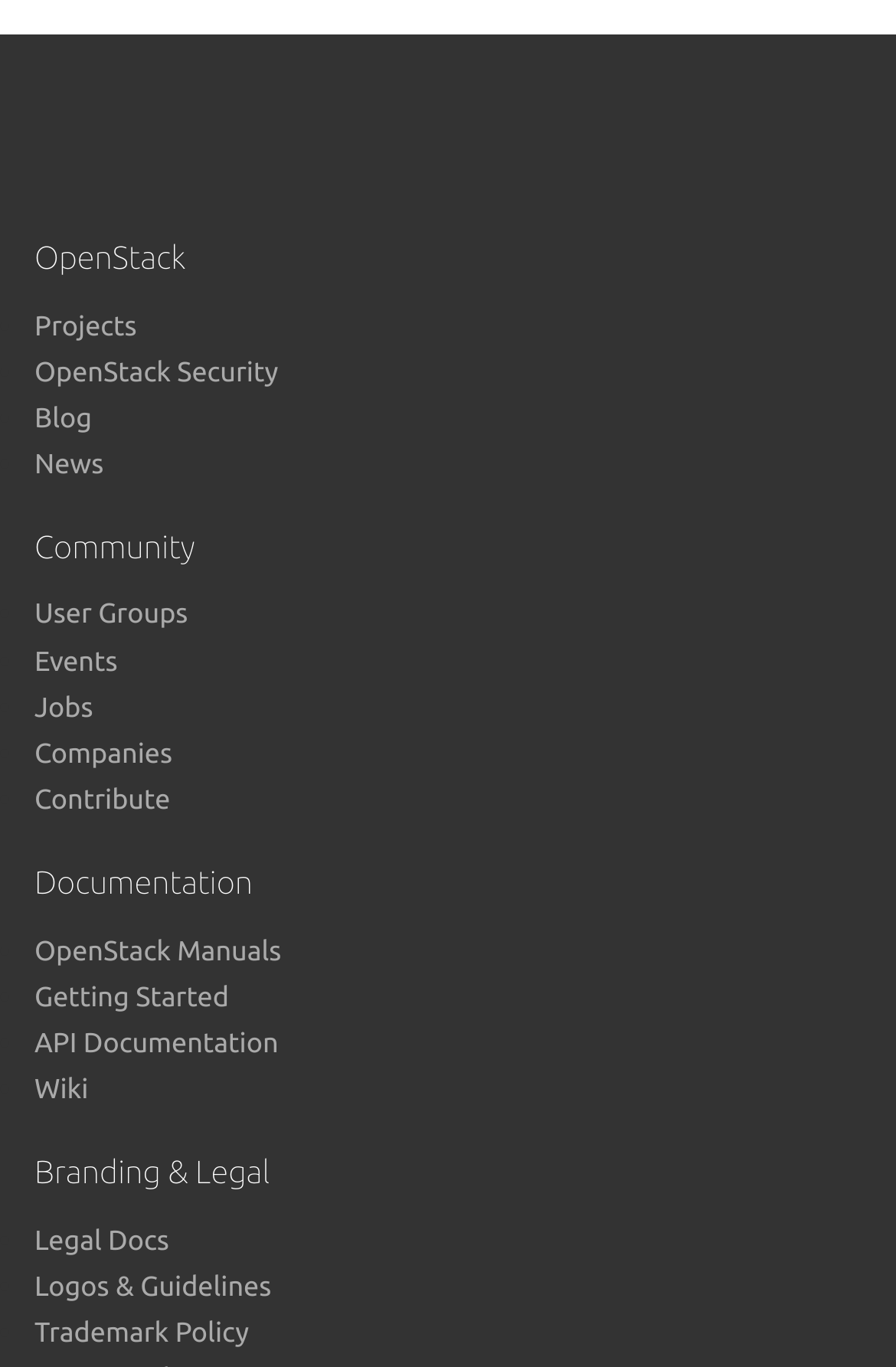Specify the bounding box coordinates of the element's area that should be clicked to execute the given instruction: "Read OpenStack Manuals". The coordinates should be four float numbers between 0 and 1, i.e., [left, top, right, bottom].

[0.038, 0.685, 0.314, 0.707]